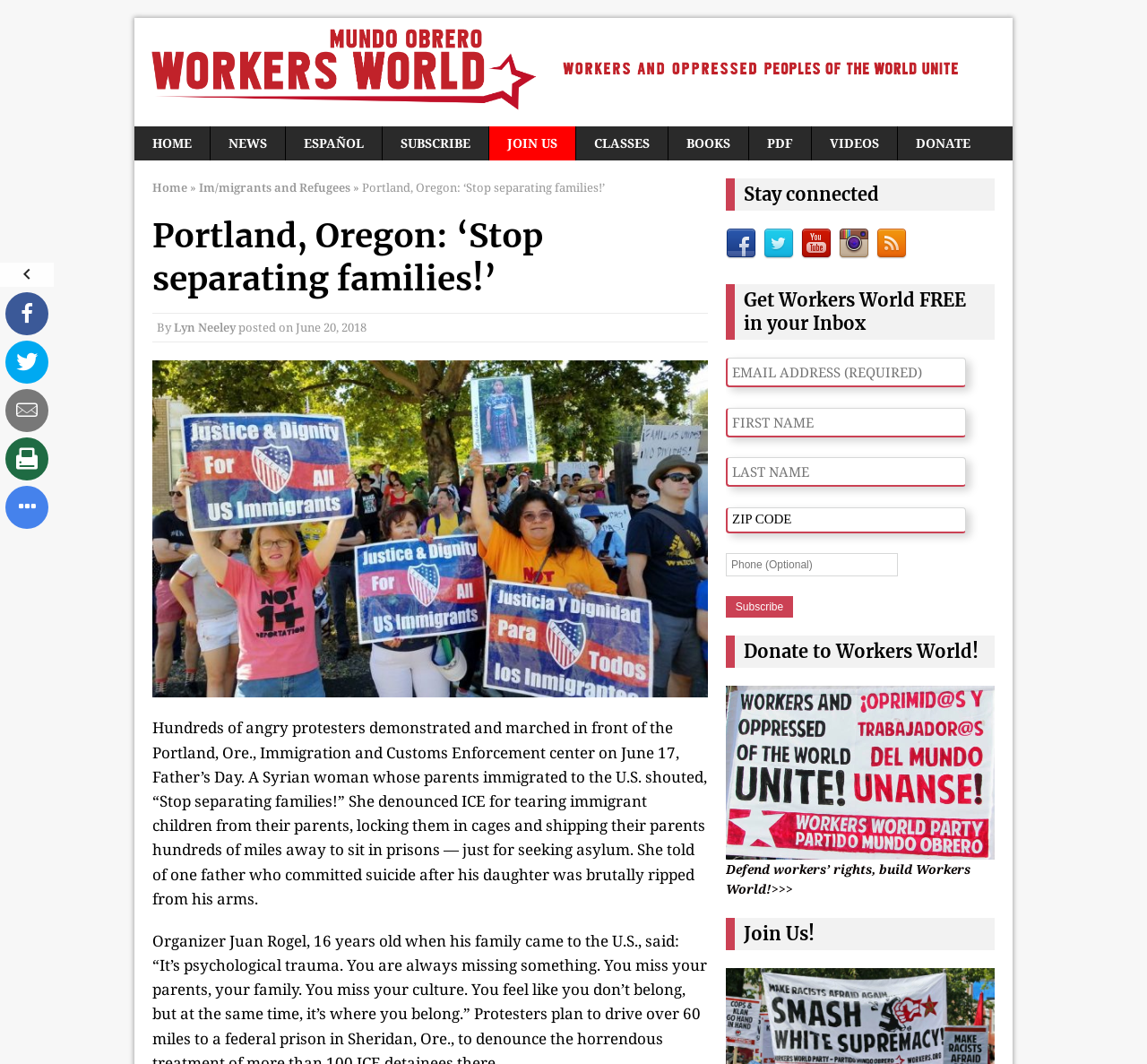Find the bounding box coordinates of the element to click in order to complete this instruction: "Enter email address". The bounding box coordinates must be four float numbers between 0 and 1, denoted as [left, top, right, bottom].

[0.633, 0.336, 0.842, 0.364]